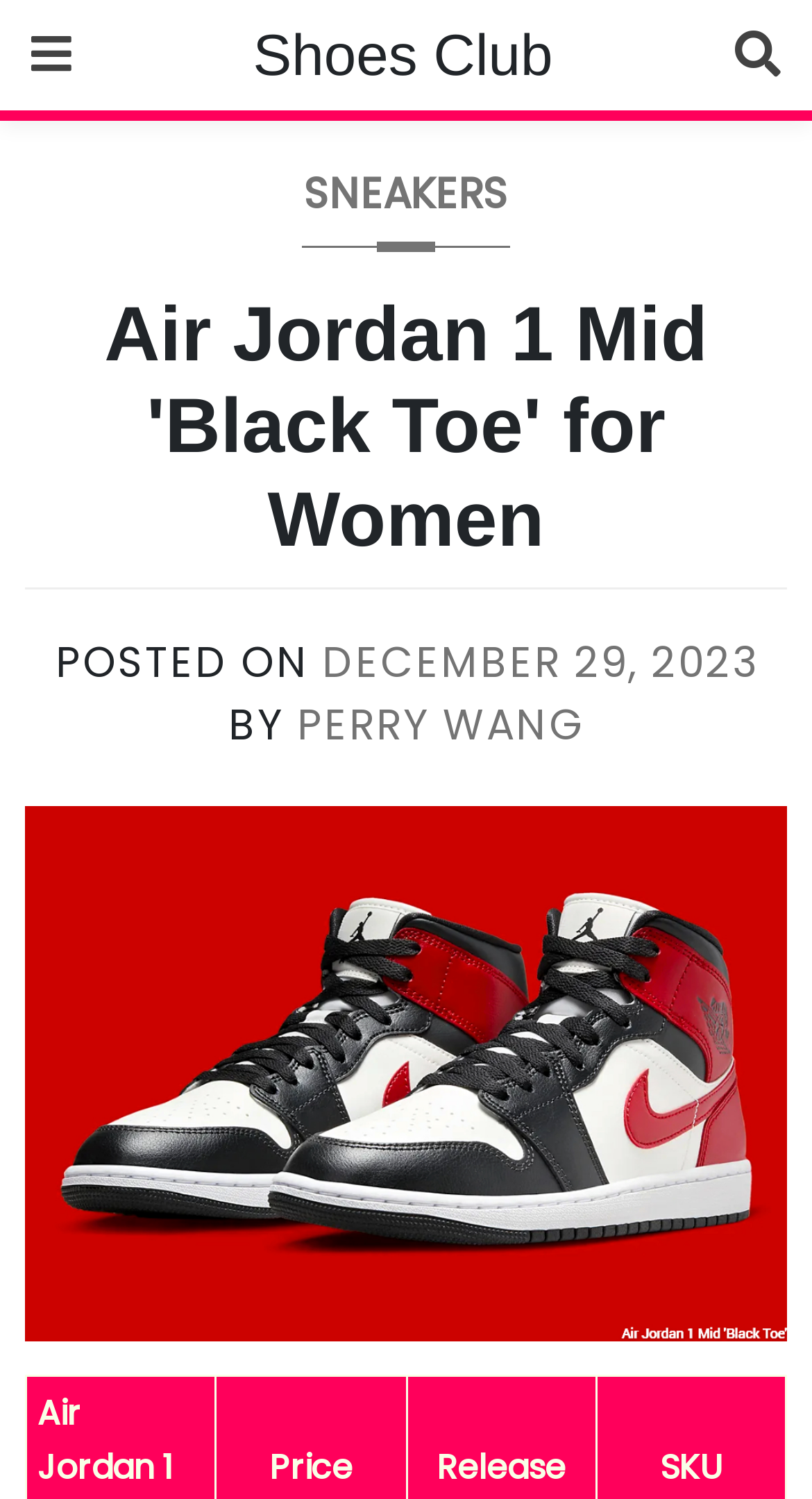Review the image closely and give a comprehensive answer to the question: What is the name of the shoe model?

I found the answer by looking at the header of the webpage, which says 'Air Jordan 1 Mid 'Black Toe' for Women'. The shoe model is 'Air Jordan 1 Mid'.